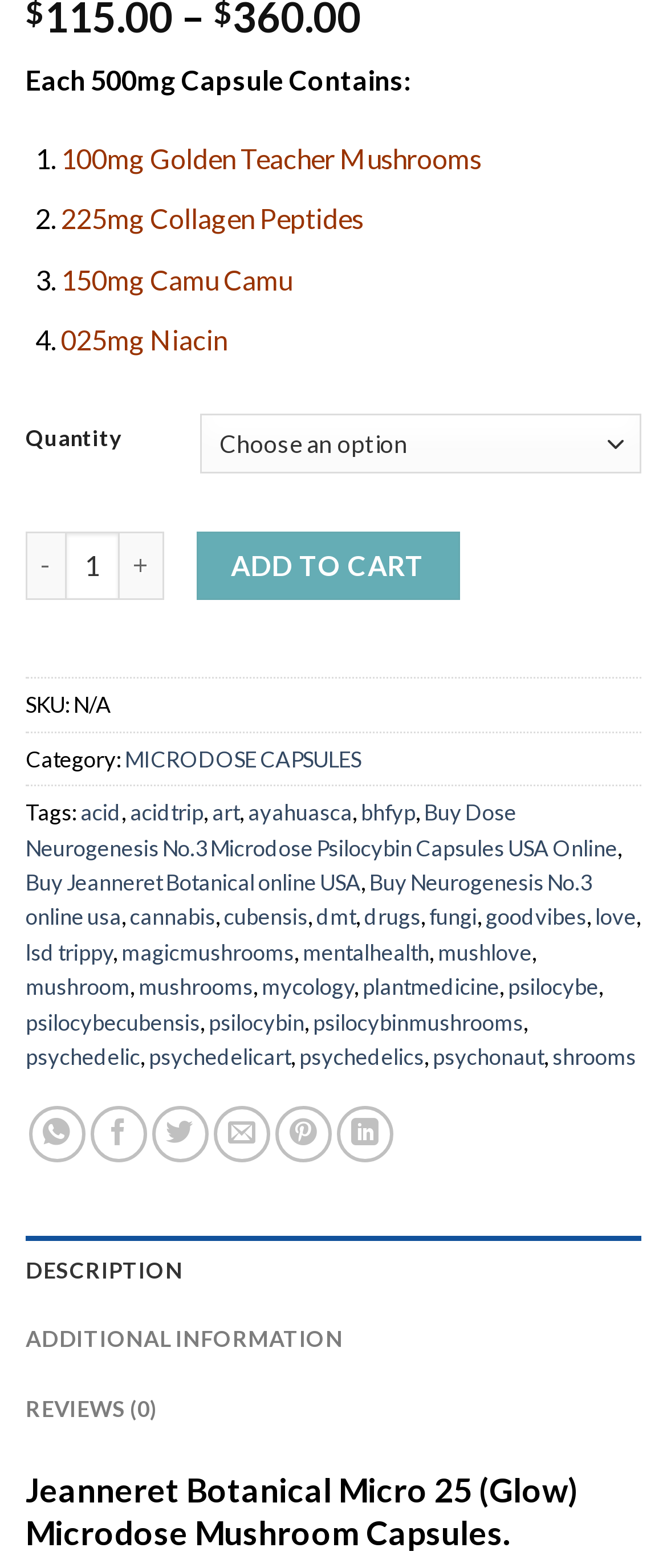Can you pinpoint the bounding box coordinates for the clickable element required for this instruction: "Select quantity"? The coordinates should be four float numbers between 0 and 1, i.e., [left, top, right, bottom].

[0.299, 0.264, 0.962, 0.302]